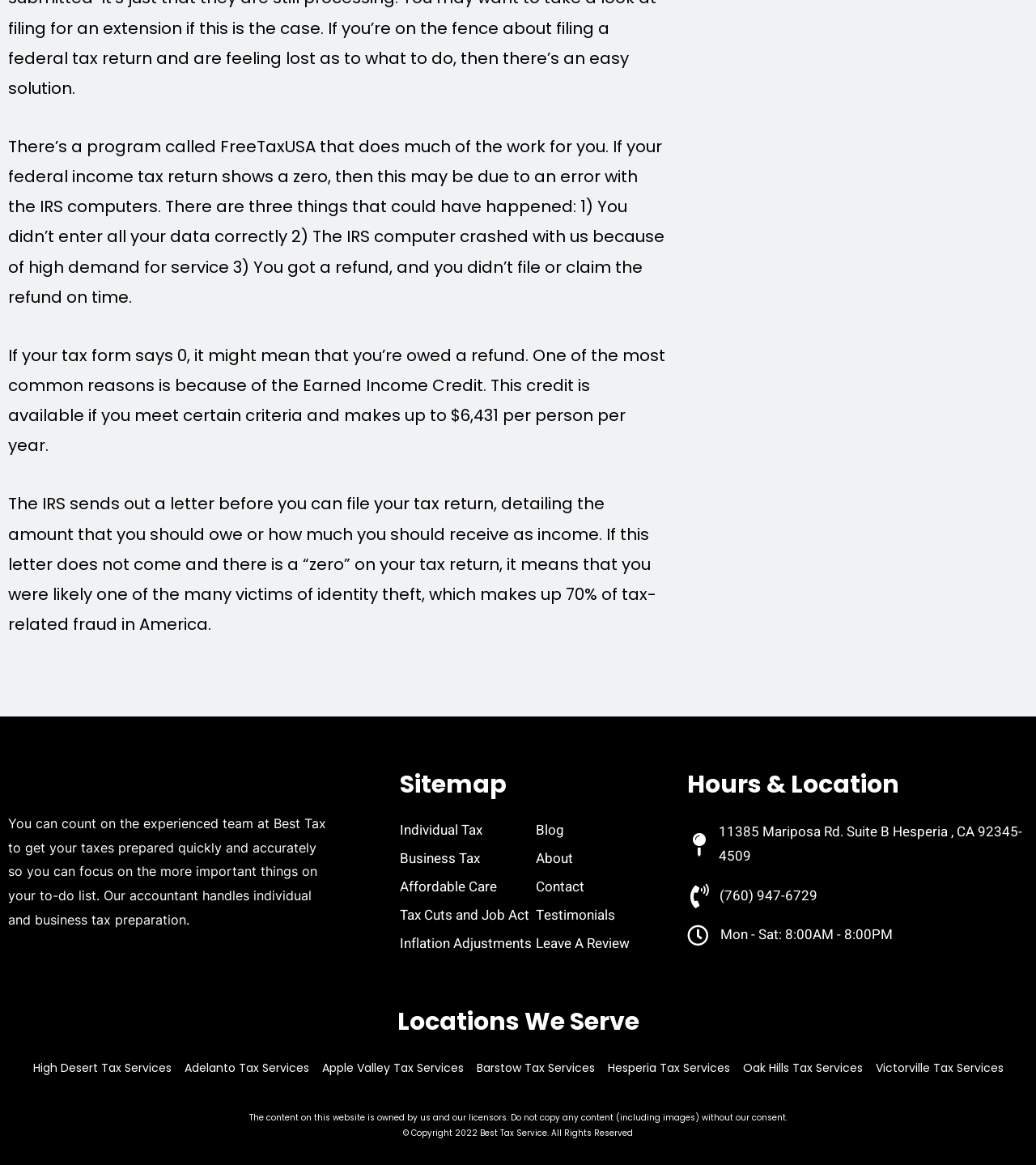What is the address of the tax service?
Use the image to answer the question with a single word or phrase.

11385 Mariposa Rd. Suite B Hesperia, CA 92345-4509